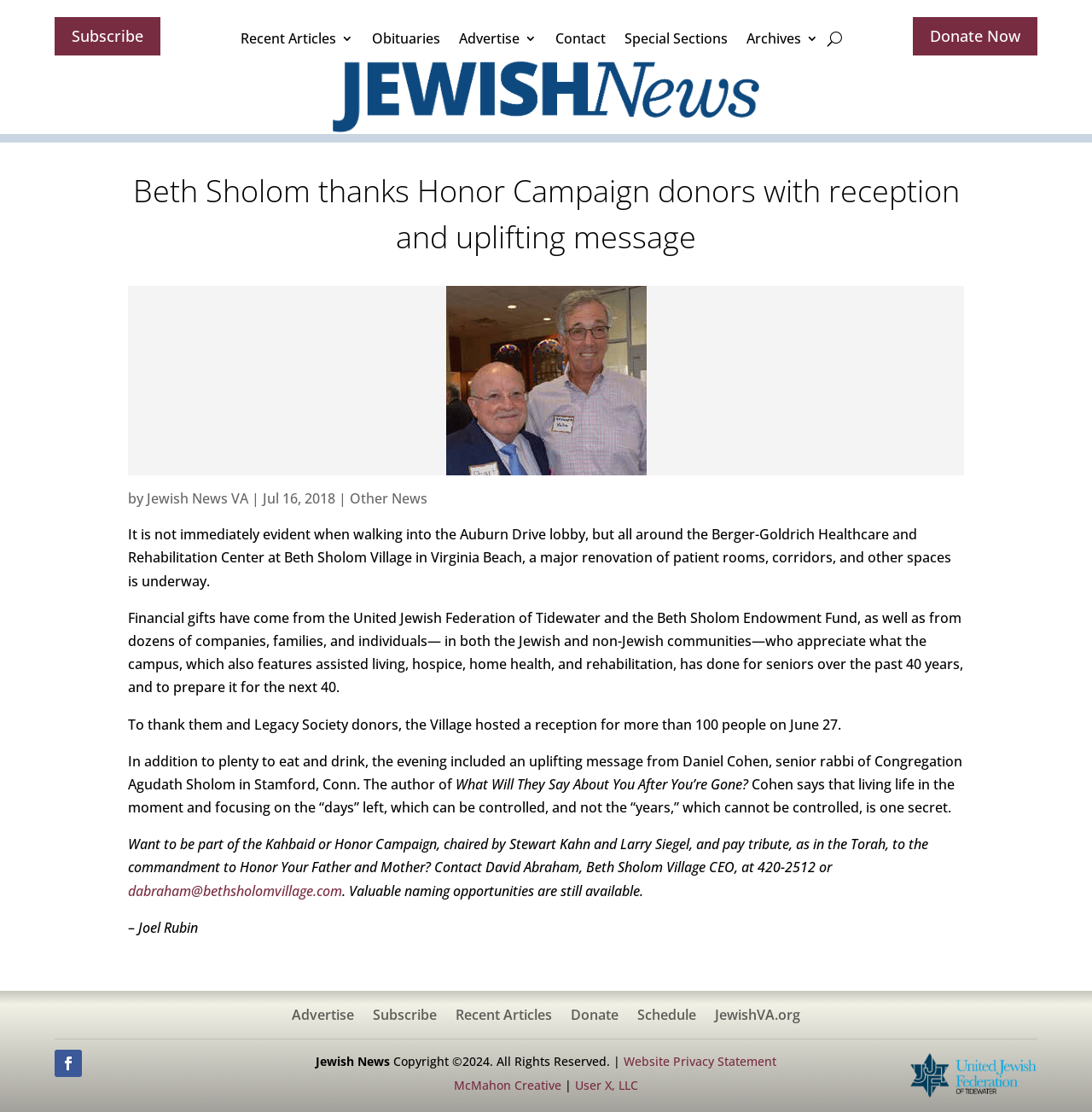Determine the bounding box coordinates for the clickable element required to fulfill the instruction: "Contact Beth Sholom Village". Provide the coordinates as four float numbers between 0 and 1, i.e., [left, top, right, bottom].

[0.509, 0.021, 0.555, 0.054]